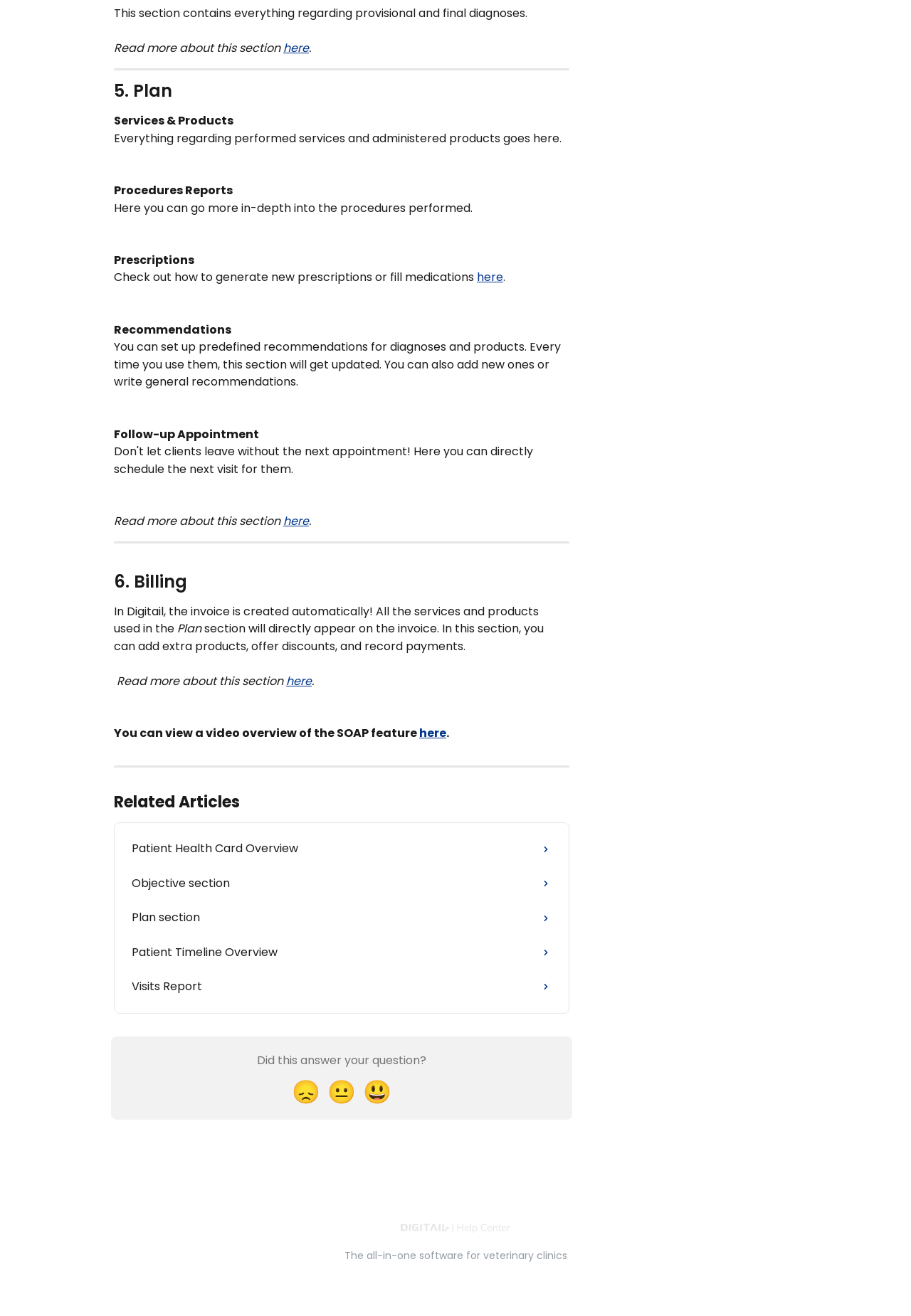Bounding box coordinates should be provided in the format (top-left x, top-left y, bottom-right x, bottom-right y) with all values between 0 and 1. Identify the bounding box for this UI element: Patient Timeline Overview

[0.135, 0.711, 0.615, 0.737]